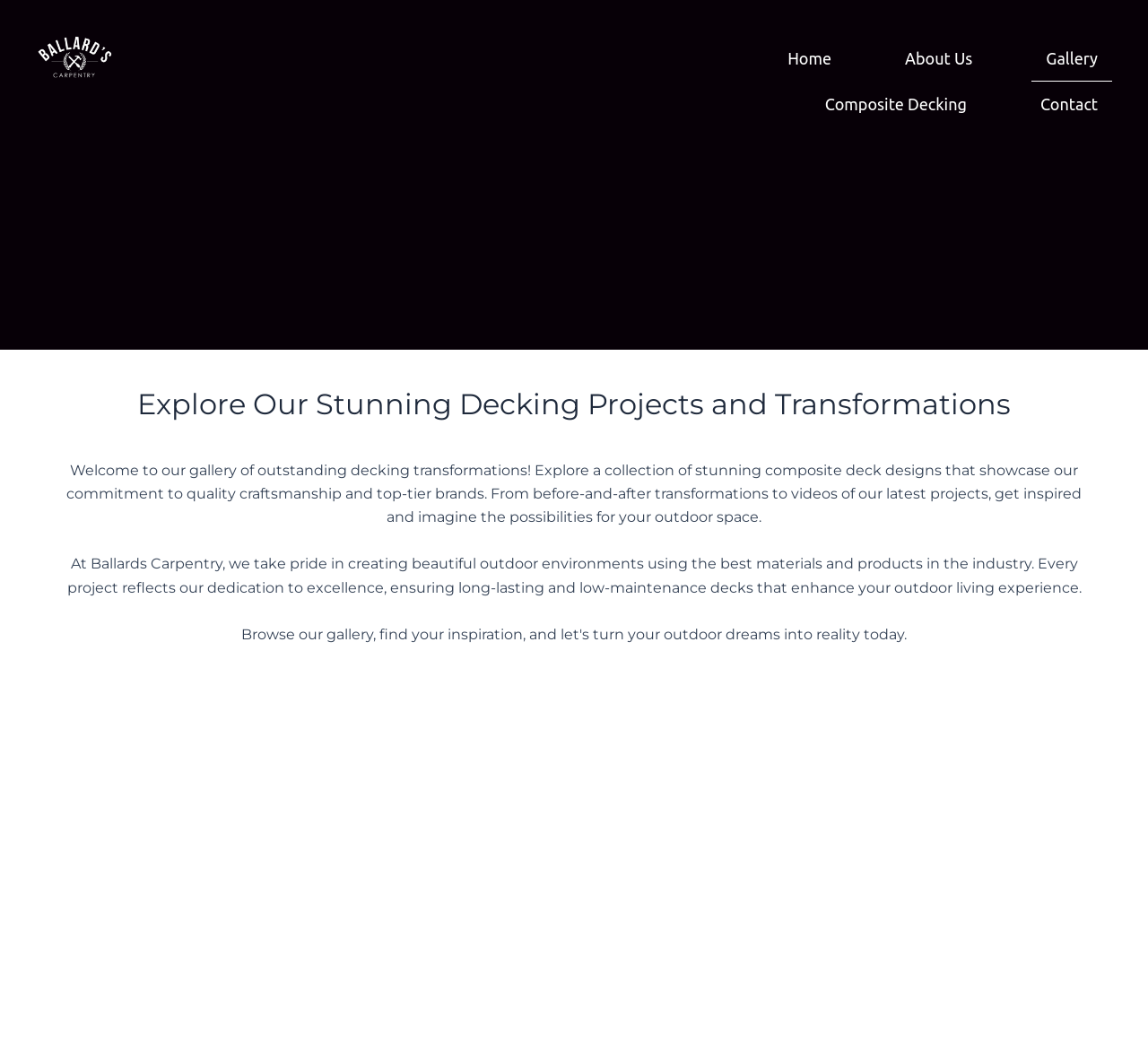What is the company name?
Craft a detailed and extensive response to the question.

The company name can be found in the heading 'Explore Our Stunning Decking Projects and Transformations' and also in the paragraph 'At Ballards Carpentry, we take pride in creating beautiful outdoor environments...'. It is also implied by the logo at the top left corner of the webpage.